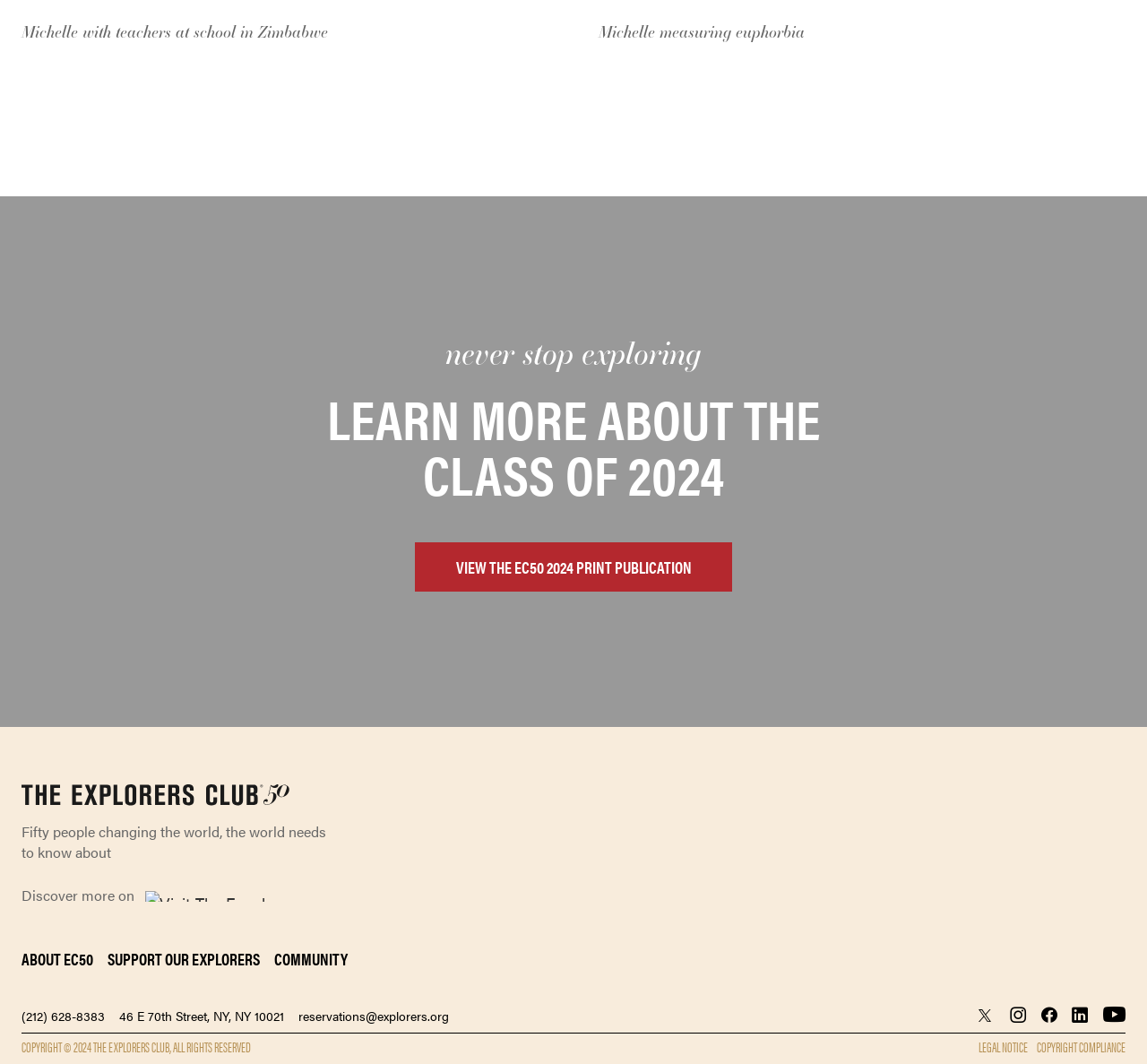What is the phone number of the club?
Answer the question with a detailed explanation, including all necessary information.

I found the answer by looking at the links and text on the webpage. The link '(212) 628-8383' is likely the phone number of the club.